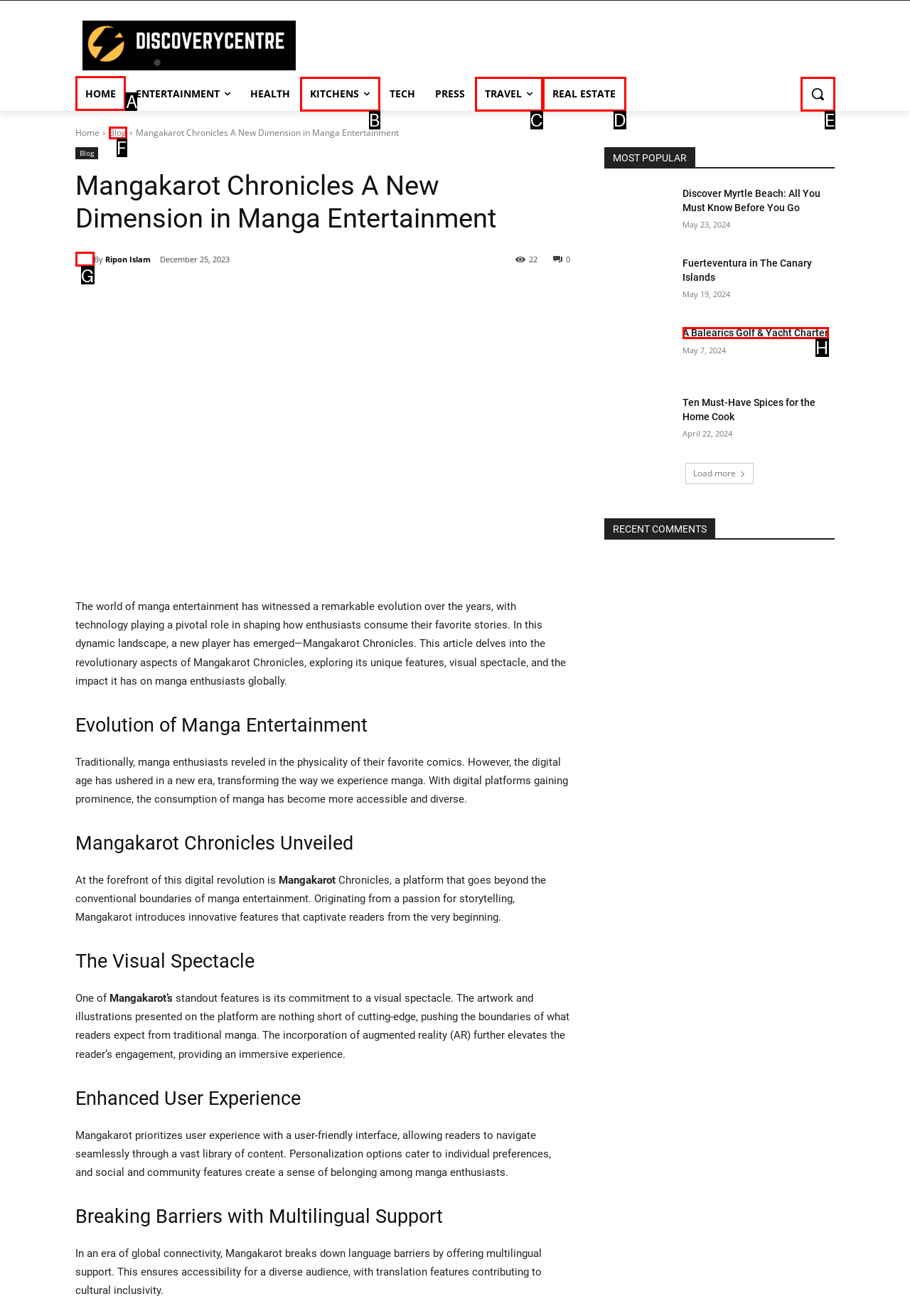Determine the letter of the element I should select to fulfill the following instruction: Click the HOME link. Just provide the letter.

A